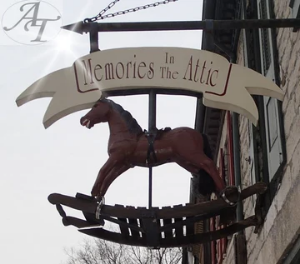What type of items does the store likely sell?
Please give a detailed and thorough answer to the question, covering all relevant points.

The store's name 'Memories In The Attic' and the classic, timeless feel of the sign suggest that the store is centered around vintage or antique items. The focus on treasured items from the past further supports this conclusion.